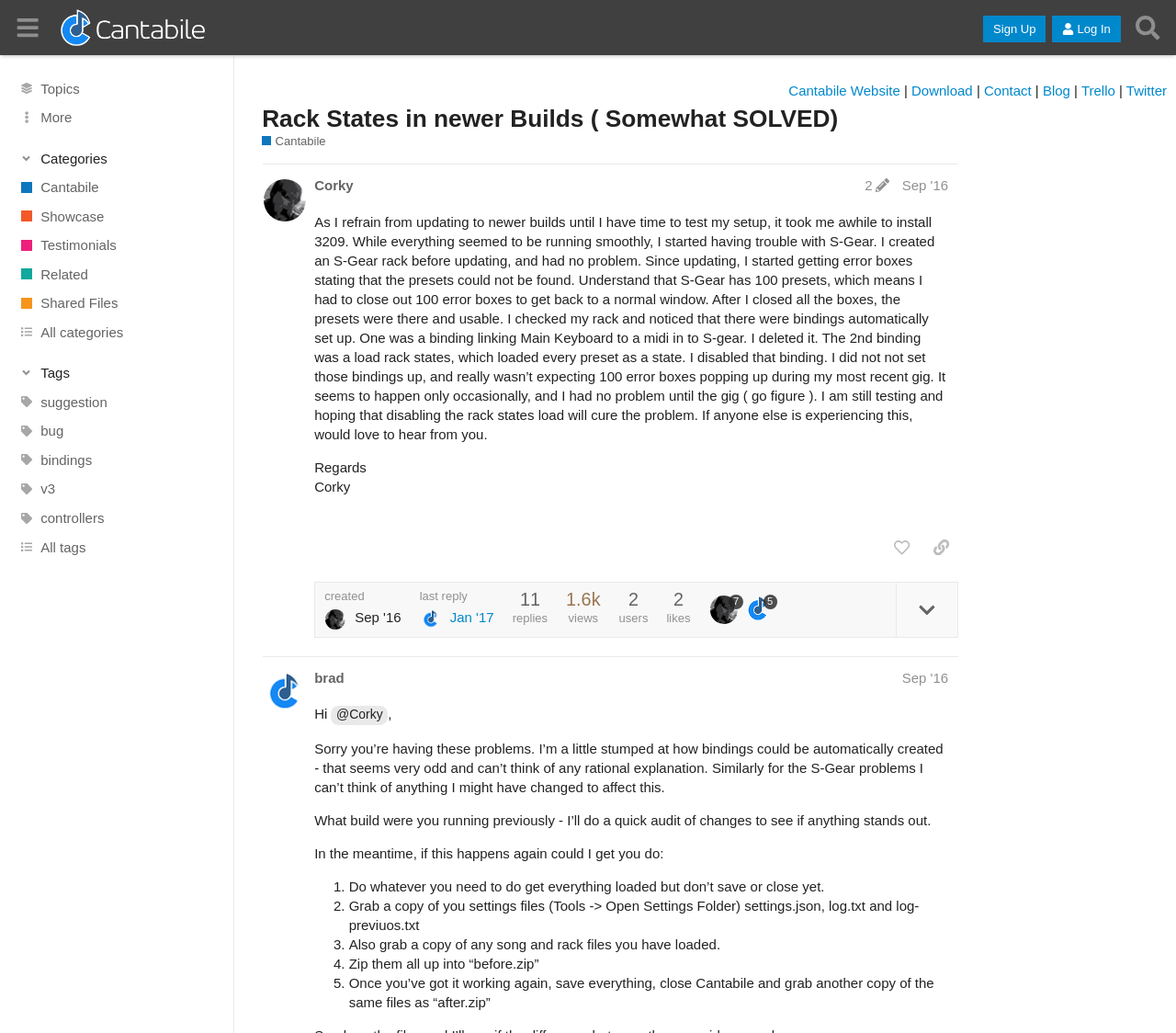Determine the bounding box coordinates for the UI element described. Format the coordinates as (top-left x, top-left y, bottom-right x, bottom-right y) and ensure all values are between 0 and 1. Element description: suggestion

[0.0, 0.375, 0.199, 0.403]